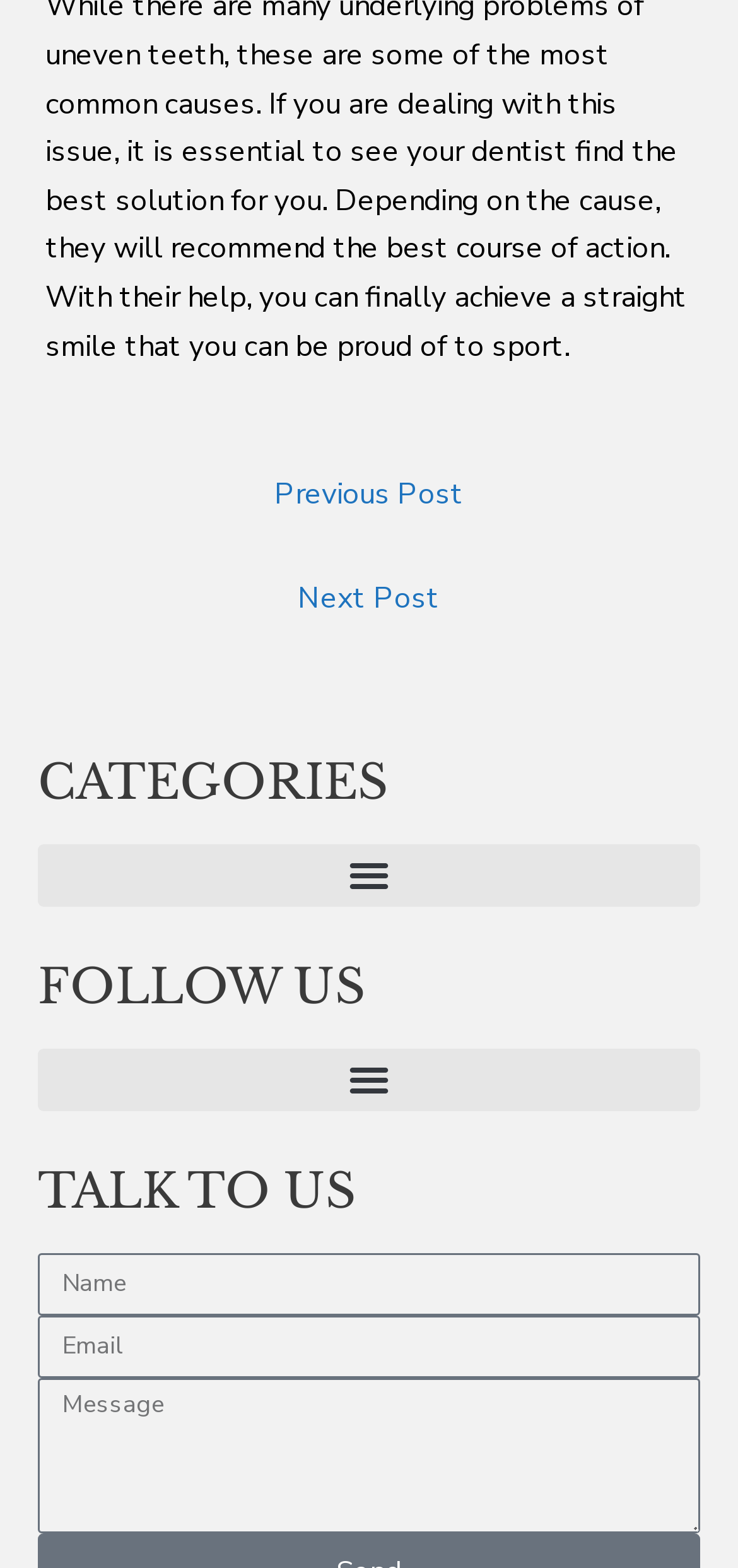What is the function of the 'Menu Toggle' buttons?
Answer briefly with a single word or phrase based on the image.

Expand menu